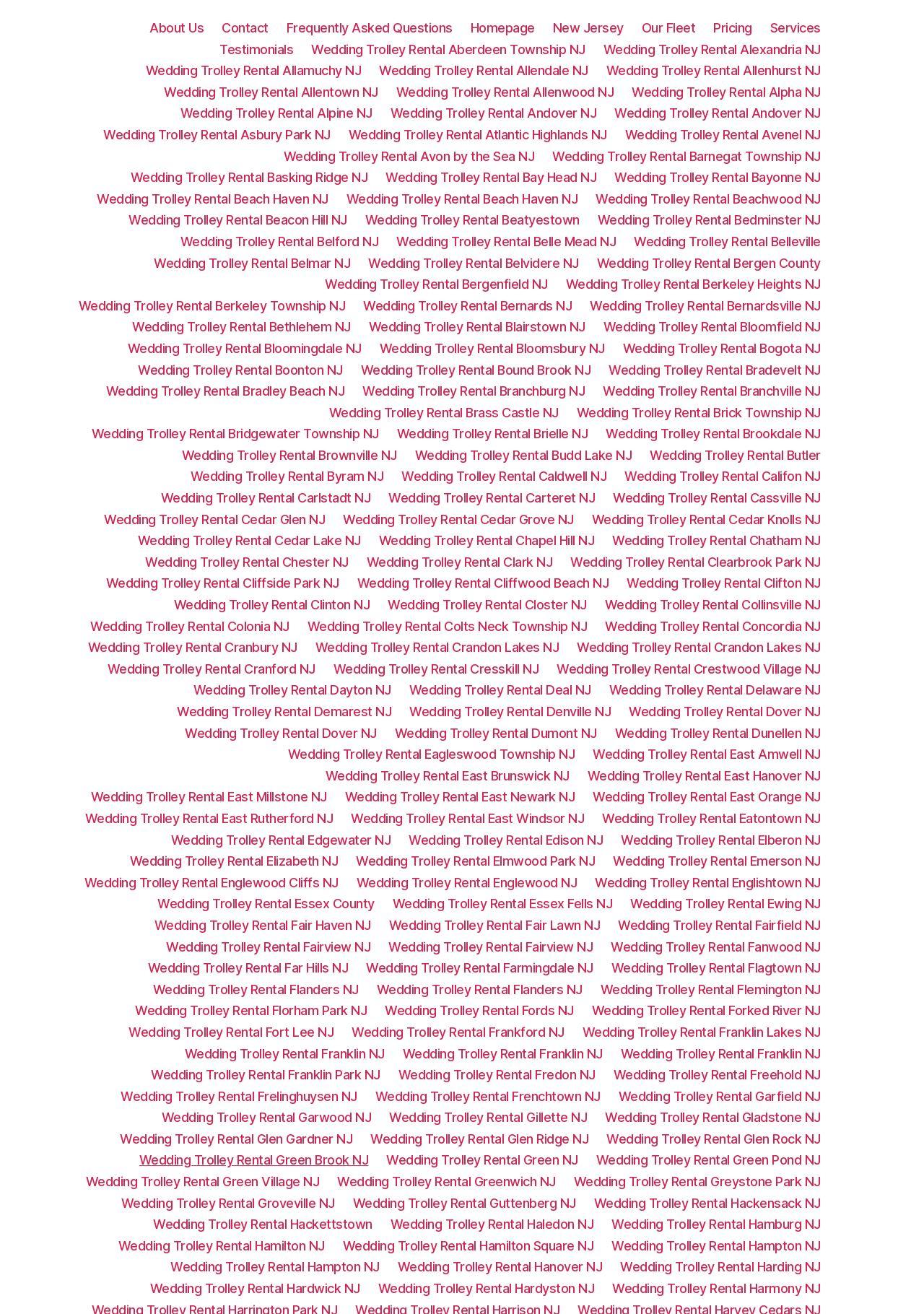Please determine the bounding box coordinates of the clickable area required to carry out the following instruction: "View Wedding Trolley Rental Green Brook NJ". The coordinates must be four float numbers between 0 and 1, represented as [left, top, right, bottom].

[0.509, 0.015, 0.579, 0.027]